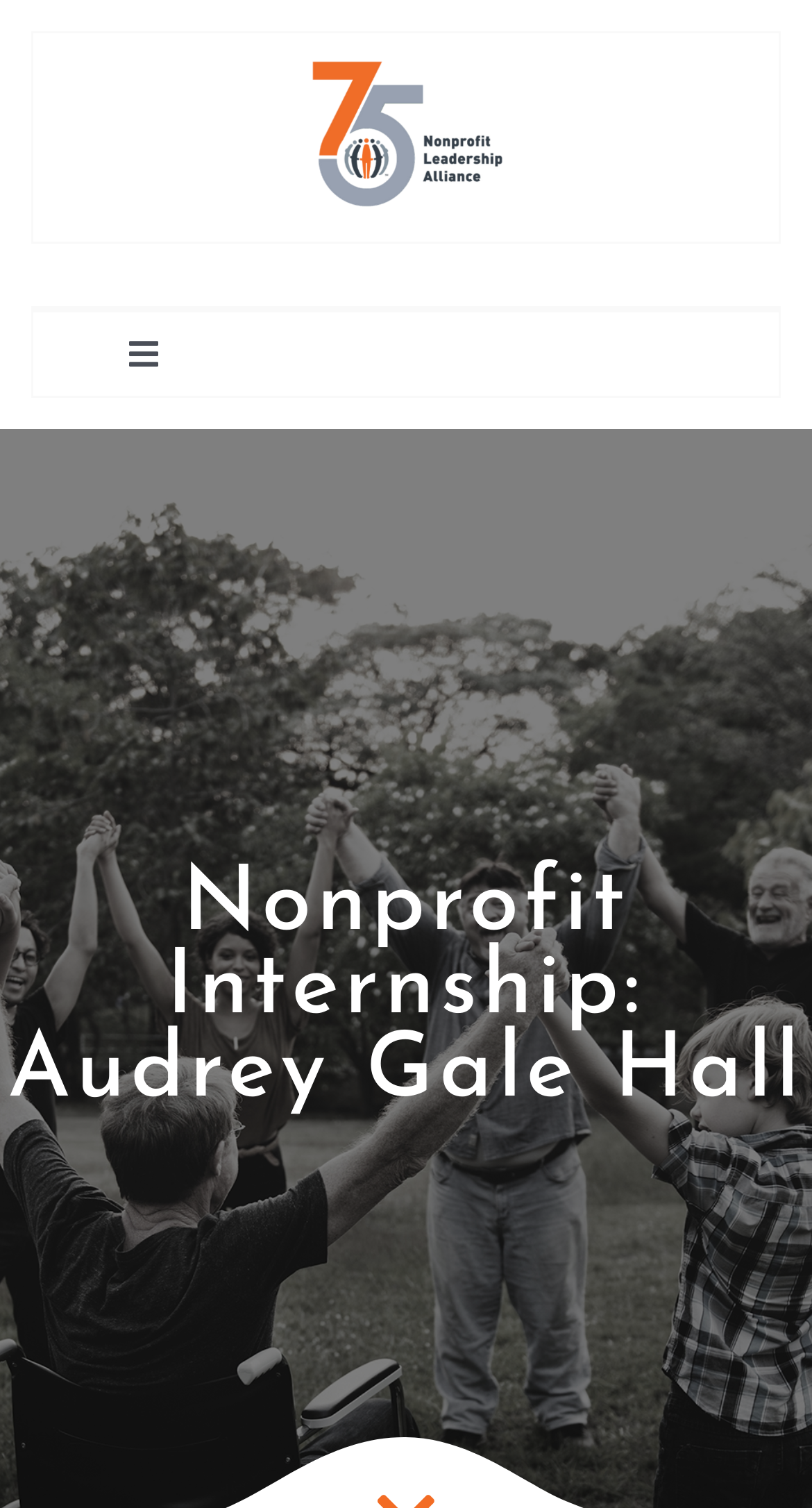What is the headline of the webpage?

Nonprofit Internship: Audrey Gale Hall